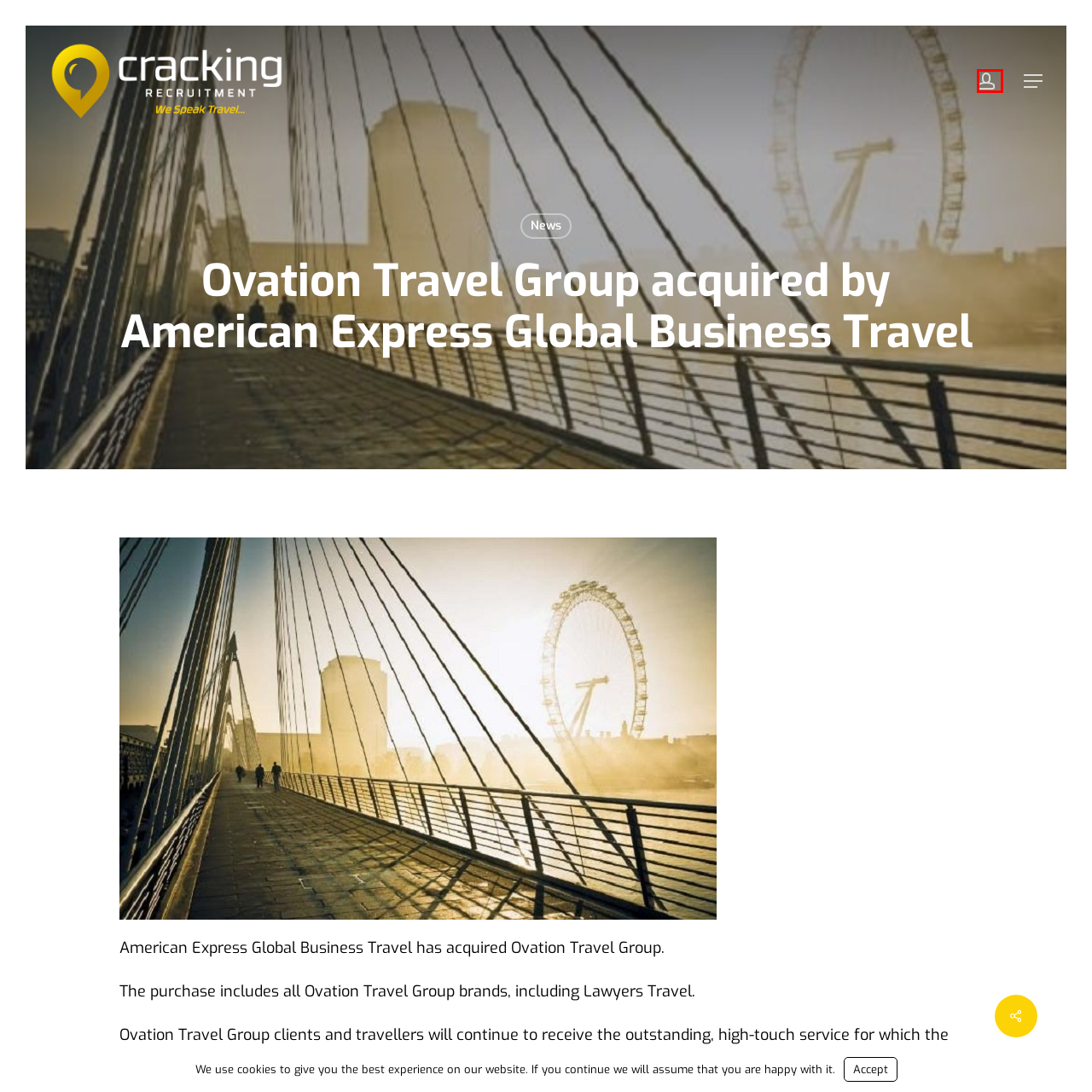Given a screenshot of a webpage with a red bounding box around a UI element, please identify the most appropriate webpage description that matches the new webpage after you click on the element. Here are the candidates:
A. News | Cracking Recruitment
B. Clients | Cracking Recruitment
C. Candidate Login - Cracking Travel Recruitment
D. Privacy Policy | Cracking Recruitment
E. Bartlett warns tourism sector over Covid-19 violations | Cracking Recruitment
F. Candidates | Cracking Recruitment
G. Travel Recruitment | We Speak Travel | Cracking Recruitment
H. Blog | Cracking Recruitment

C